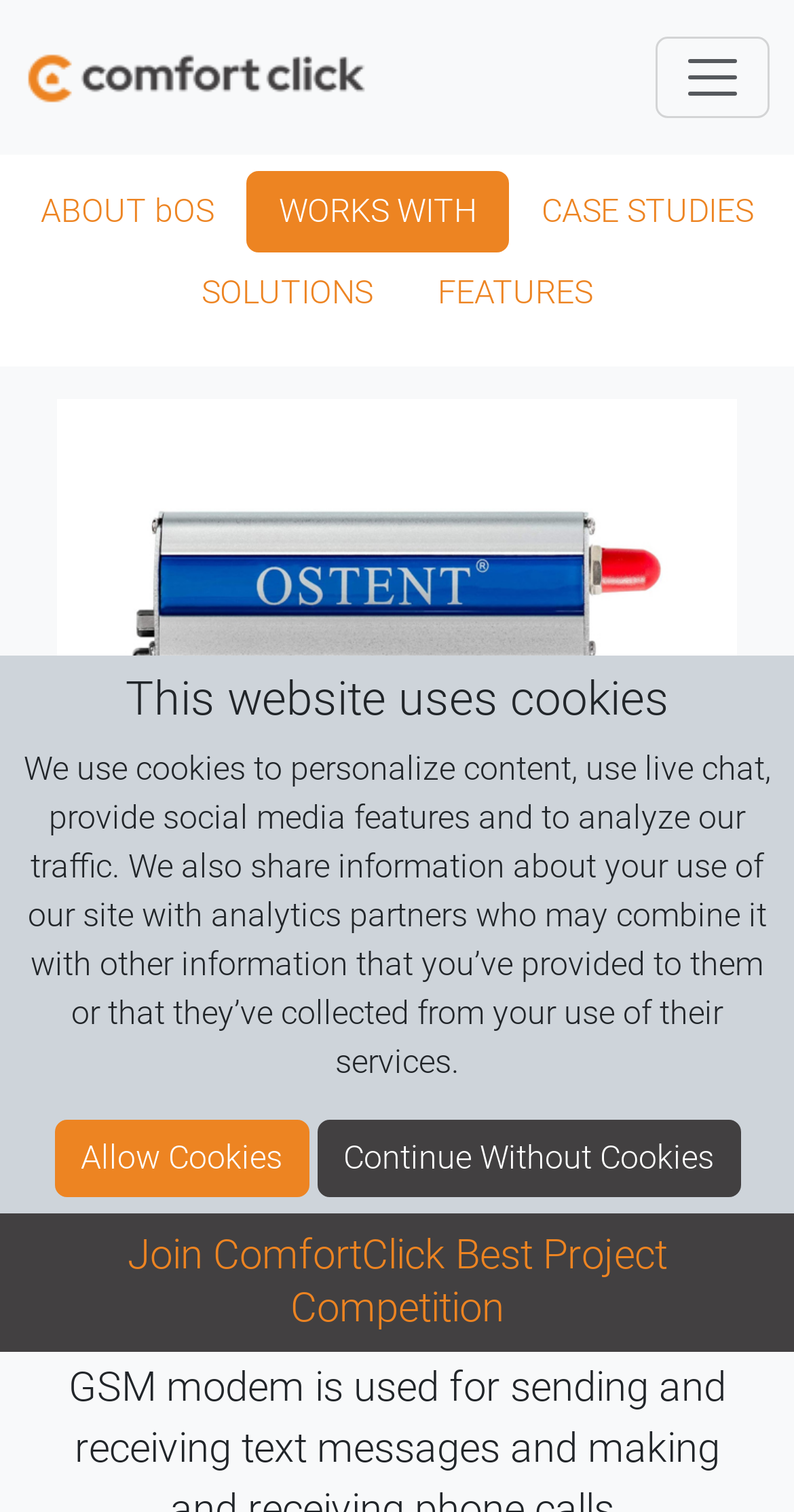What is the company name?
Provide a detailed and extensive answer to the question.

The company name can be found by looking at the top-left corner of the webpage, where there is a link with the text 'ComfortClick company' and an accompanying image with the same name.